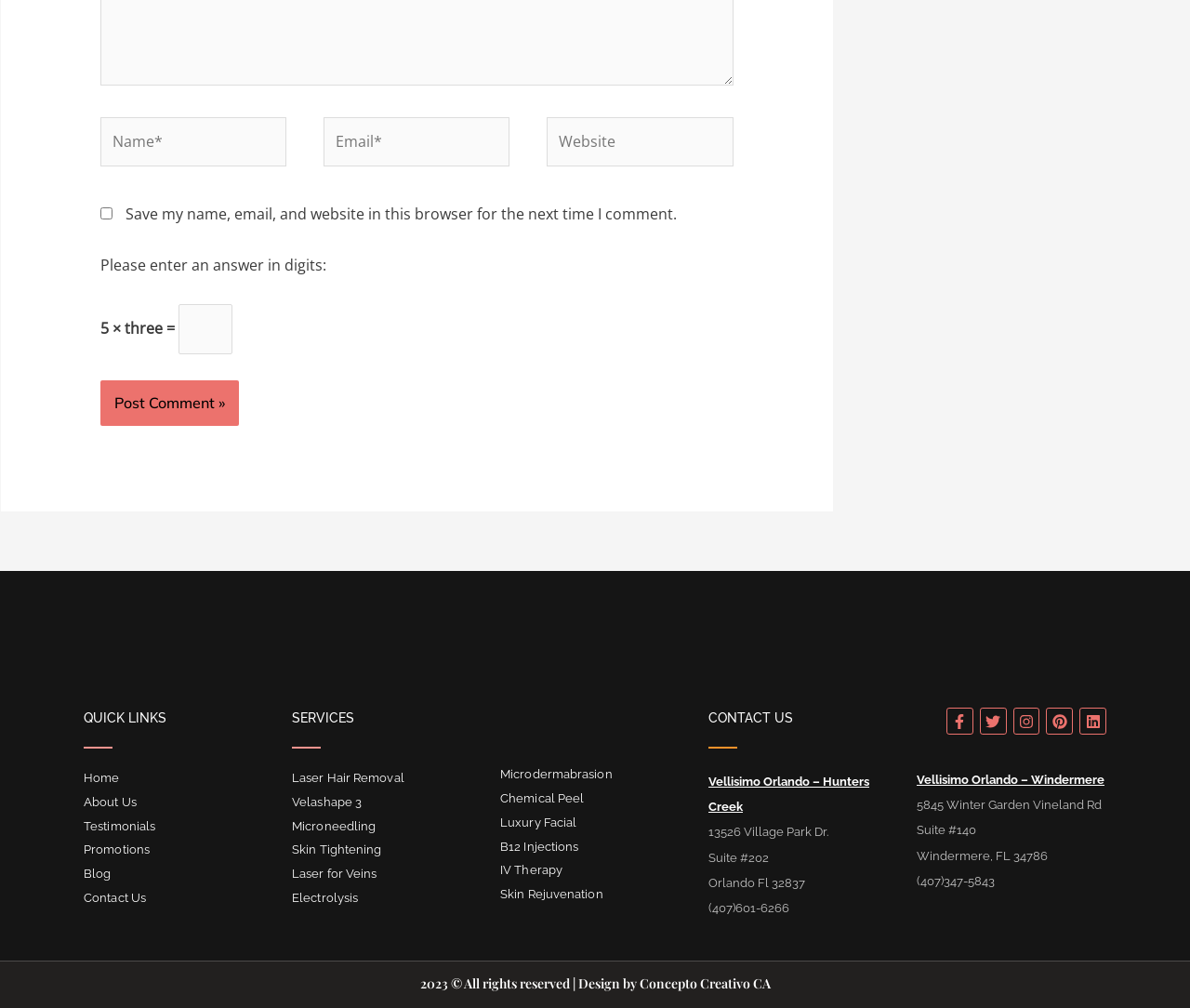Show the bounding box coordinates for the element that needs to be clicked to execute the following instruction: "Visit the 'Home' page". Provide the coordinates in the form of four float numbers between 0 and 1, i.e., [left, top, right, bottom].

[0.07, 0.763, 0.23, 0.782]